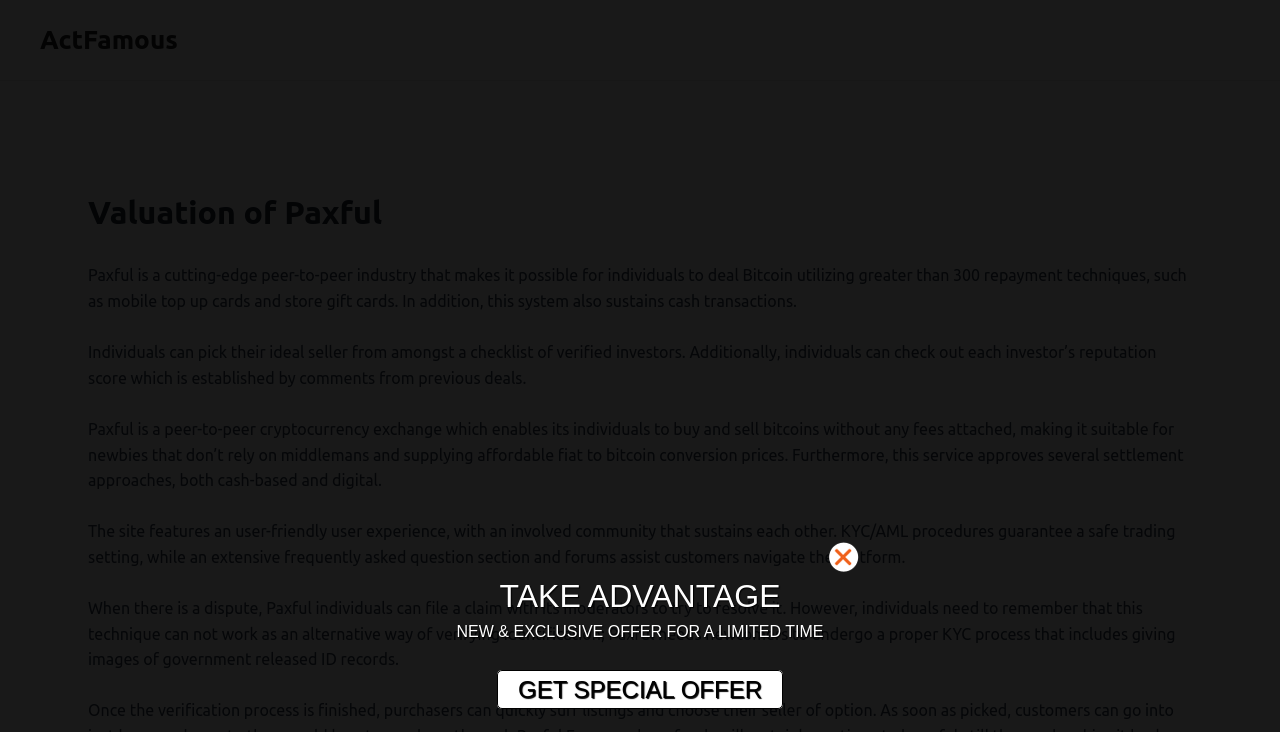Present a detailed account of what is displayed on the webpage.

The webpage is about Paxful market valuation, with a focus on understanding the company's valuation. At the top, there is a link to "ActFamous" and a header that reads "Valuation of Paxful". Below the header, there are four paragraphs of text that provide information about Paxful, a peer-to-peer cryptocurrency exchange. The text describes the platform's features, such as its ability to facilitate bitcoin transactions with over 300 payment methods, its reputation system, and its user-friendly interface.

To the right of the text, there is a section with a call-to-action, featuring the text "TAKE ADVANTAGE" and "NEW & EXCLUSIVE OFFER FOR A LIMITED TIME". Below this, there is a link to "GET SPECIAL OFFER". This section appears to be promoting a limited-time offer related to Paxful.